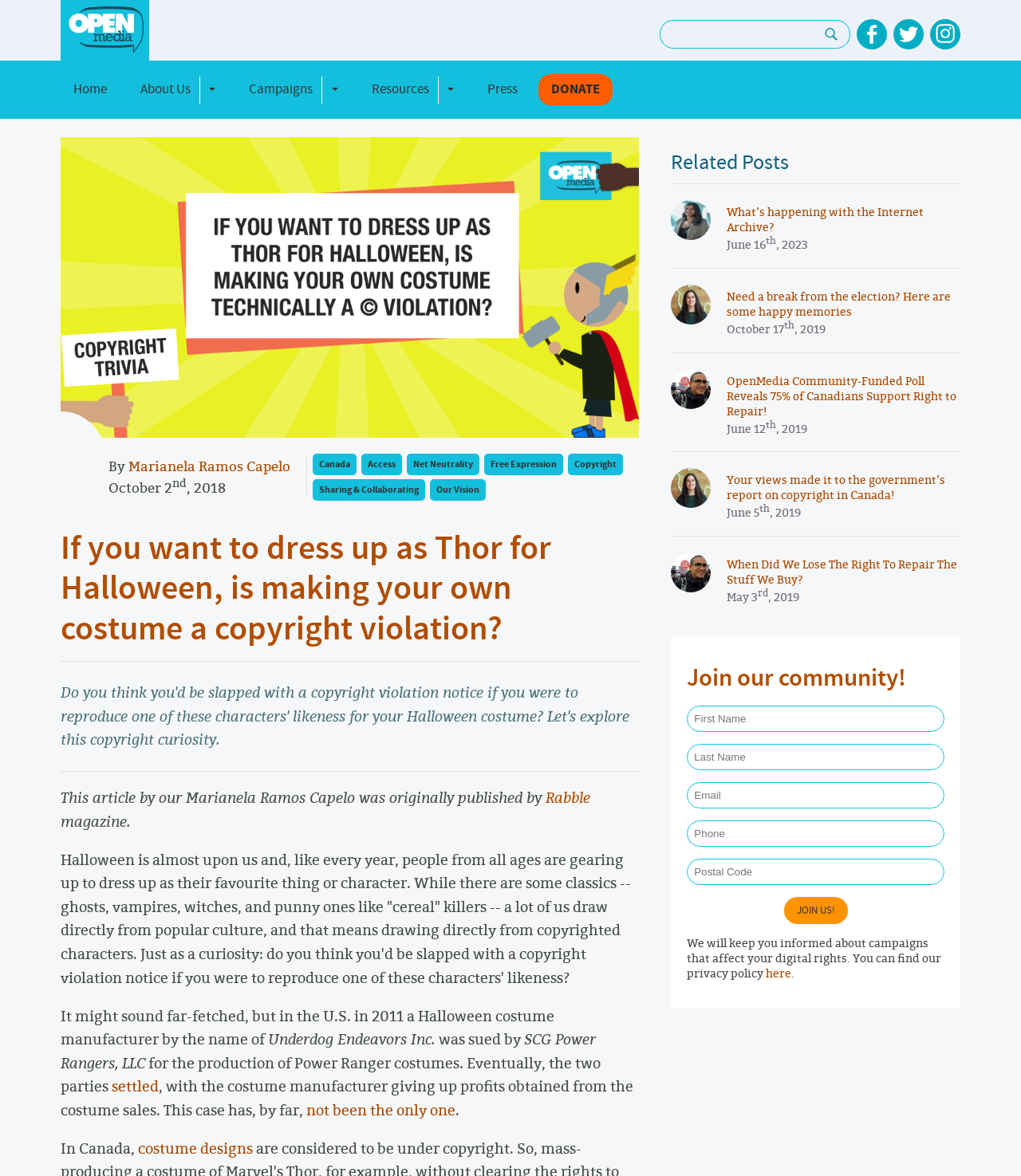Using the element description provided, determine the bounding box coordinates in the format (top-left x, top-left y, bottom-right x, bottom-right y). Ensure that all values are floating point numbers between 0 and 1. Element description: Press

[0.465, 0.063, 0.52, 0.089]